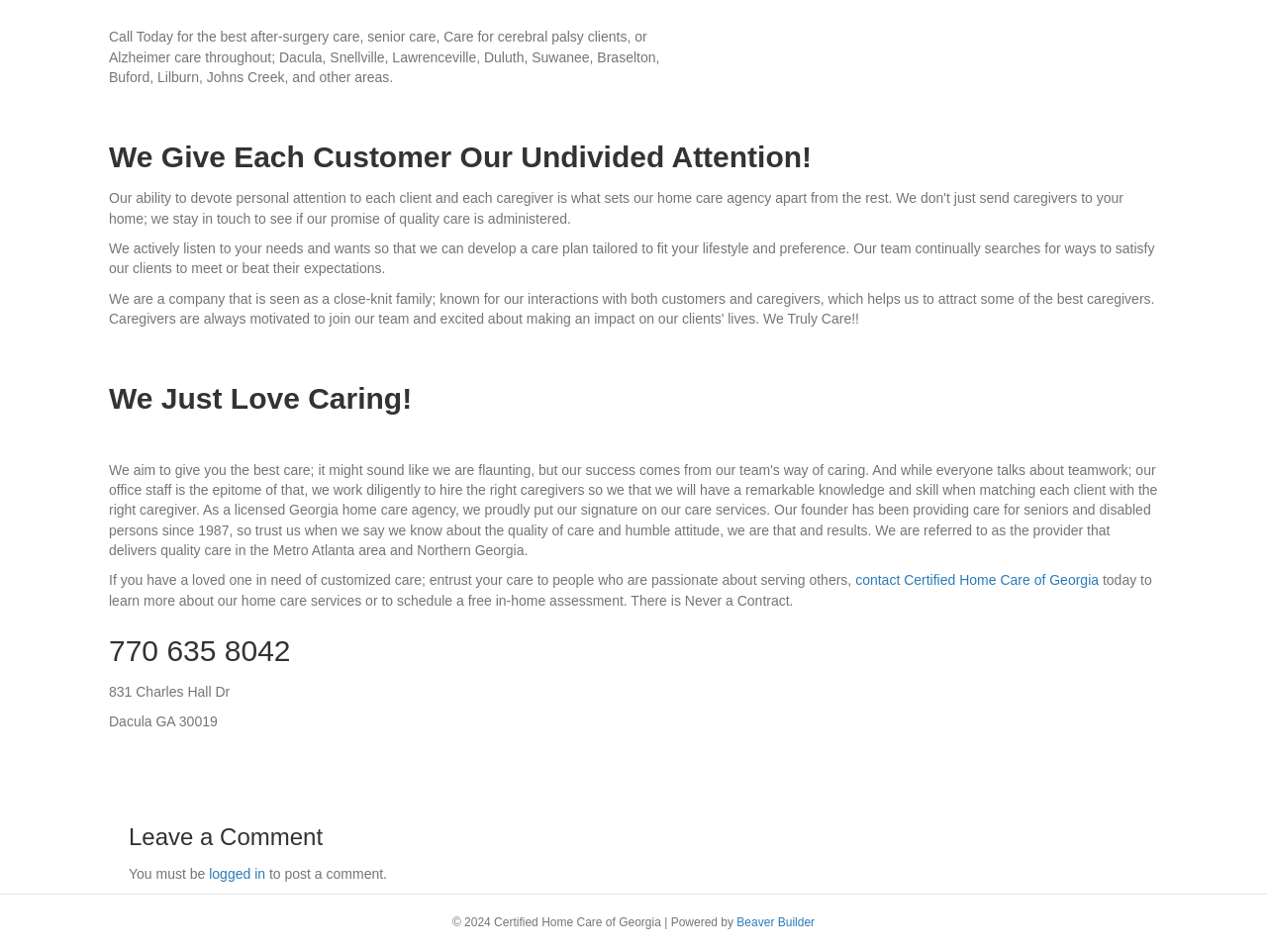Identify the bounding box coordinates for the UI element described by the following text: "Beaver Builder". Provide the coordinates as four float numbers between 0 and 1, in the format [left, top, right, bottom].

[0.582, 0.962, 0.643, 0.976]